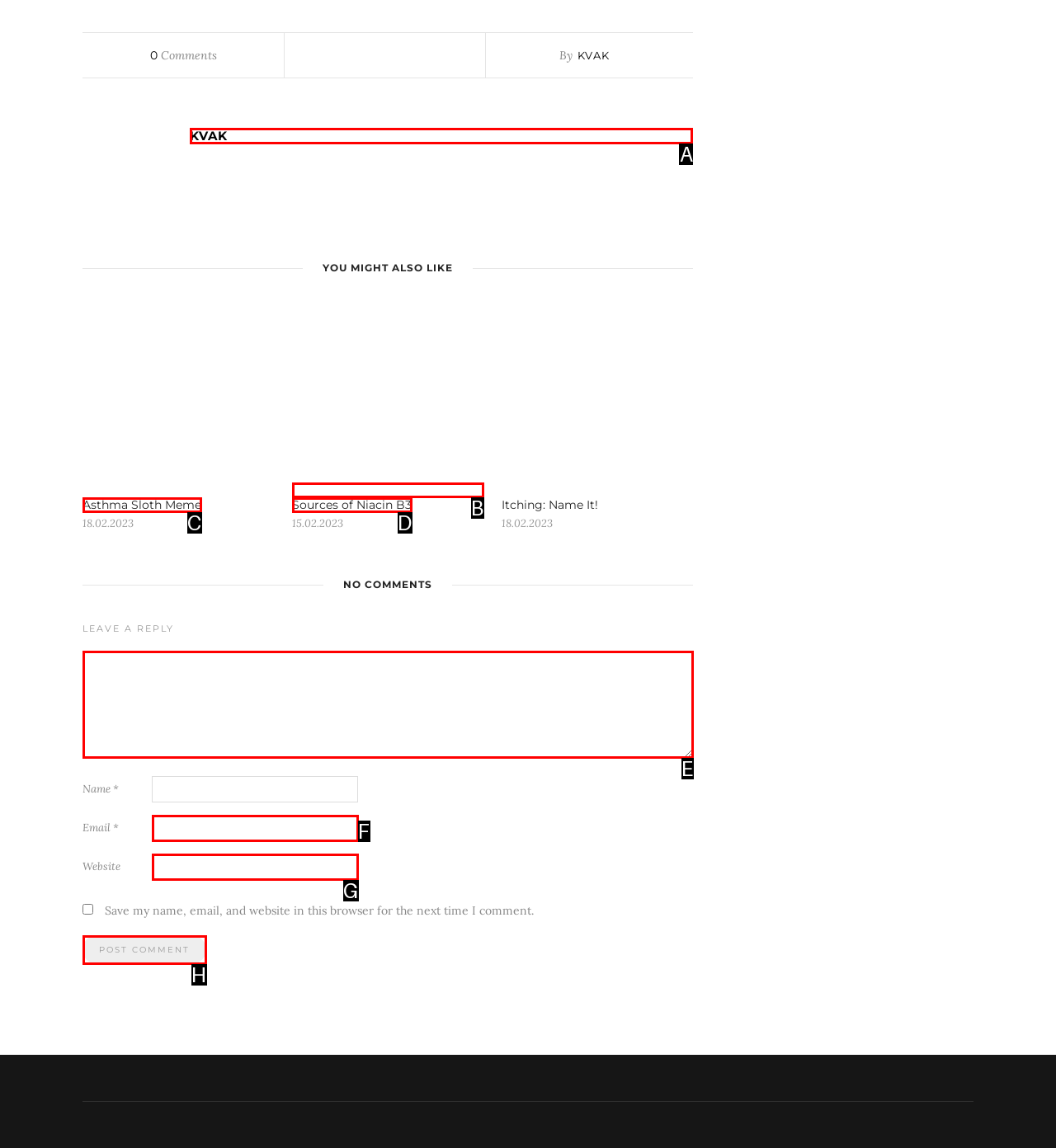To complete the task: Click on the 'KVAK' link, which option should I click? Answer with the appropriate letter from the provided choices.

A